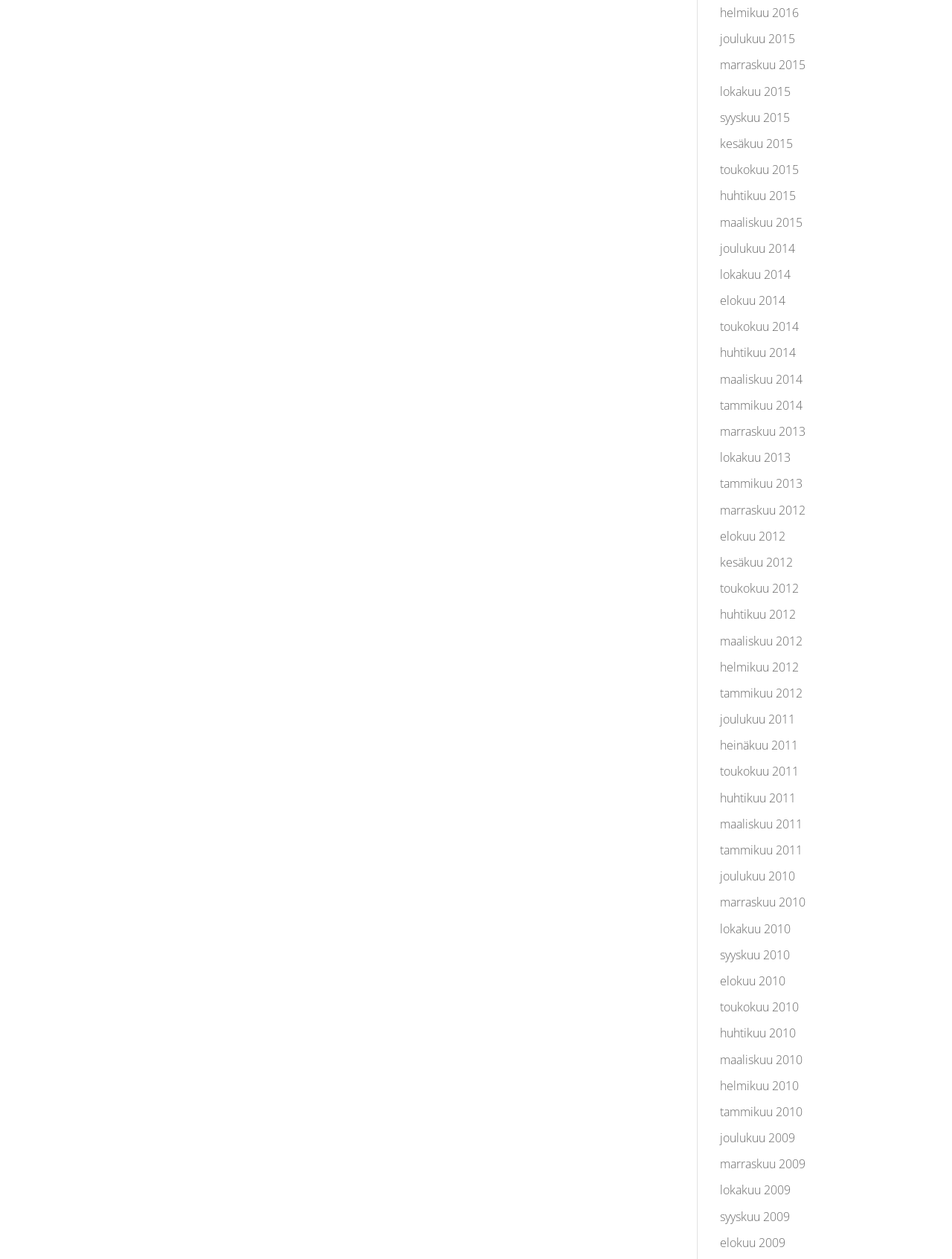Are there any months listed before 2009?
Refer to the image and respond with a one-word or short-phrase answer.

No